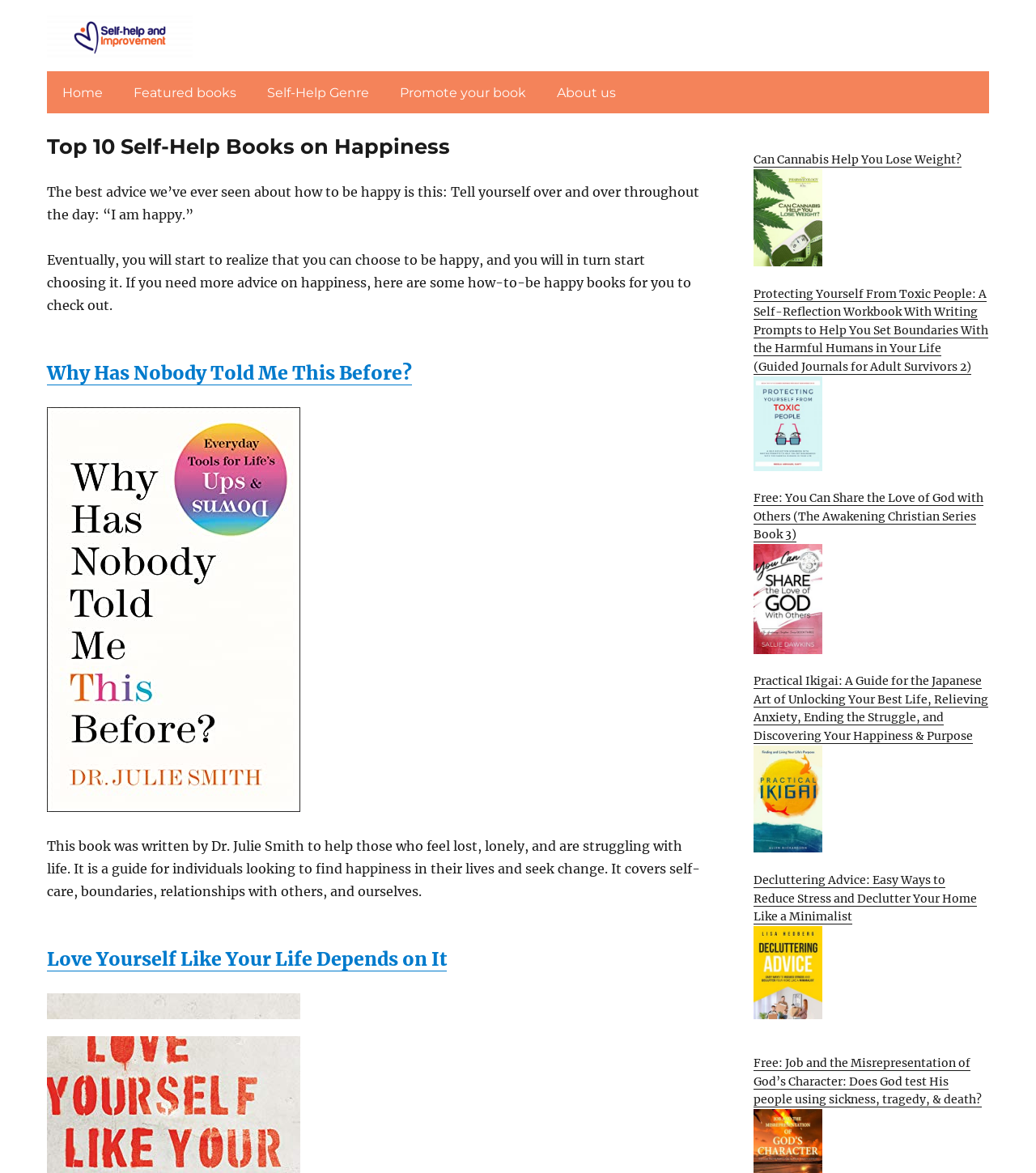Is there a book about cannabis on this page?
Please use the image to deliver a detailed and complete answer.

I scanned the page and found a book titled 'Can Cannabis Help You Lose Weight?' which suggests that there is a book about cannabis on this page.